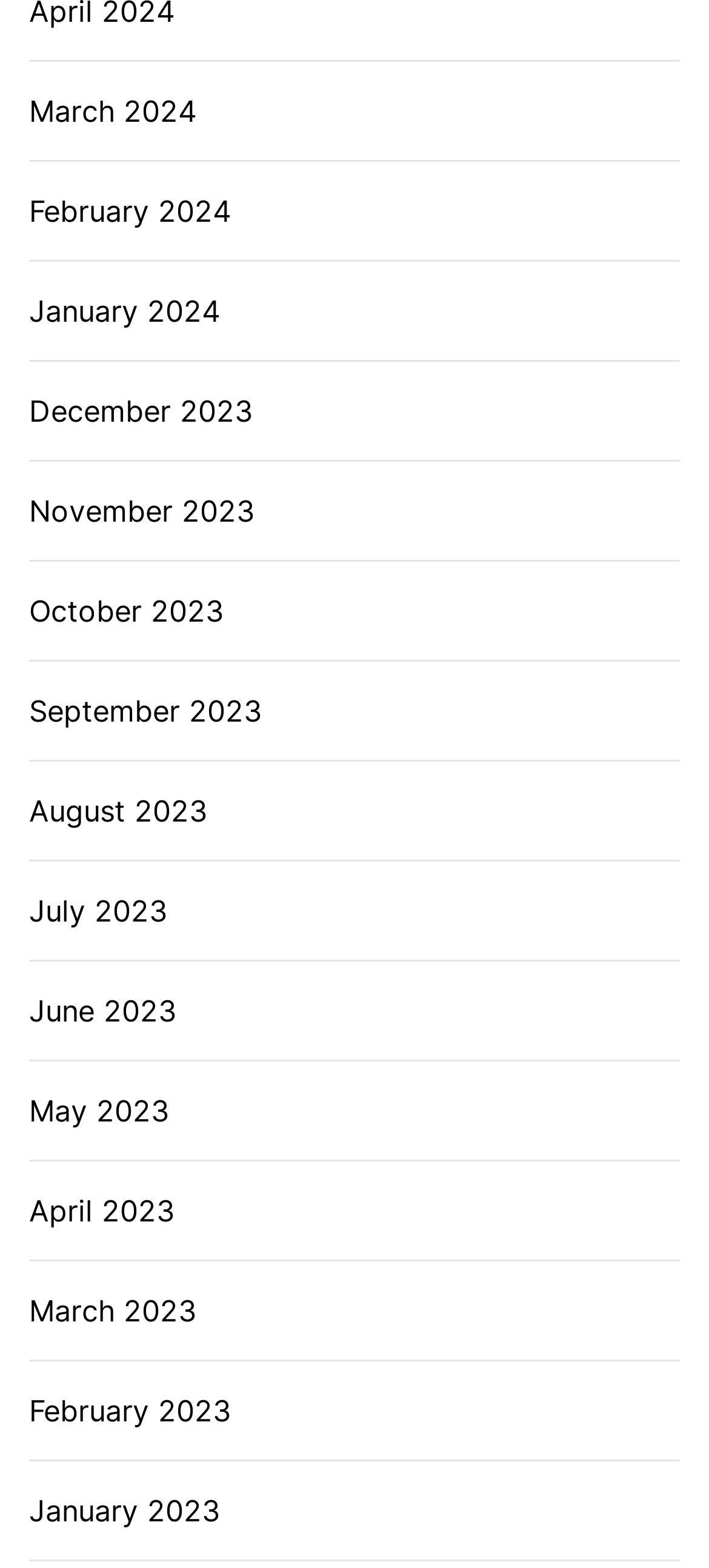Answer with a single word or phrase: 
How many links are above the 'June 2023' link?

5